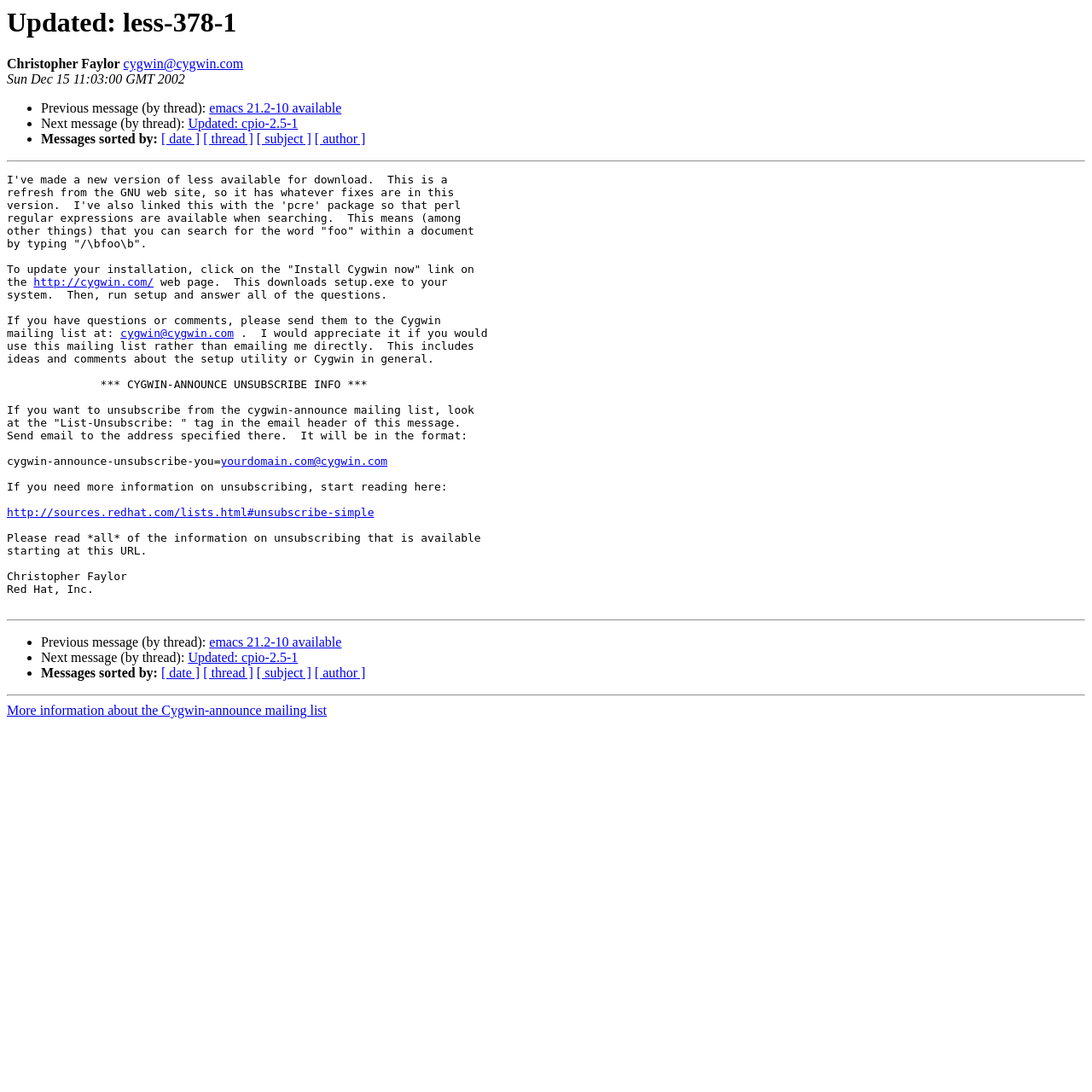Identify the bounding box coordinates of the section that should be clicked to achieve the task described: "View Christopher Faylor's email".

[0.113, 0.052, 0.223, 0.065]